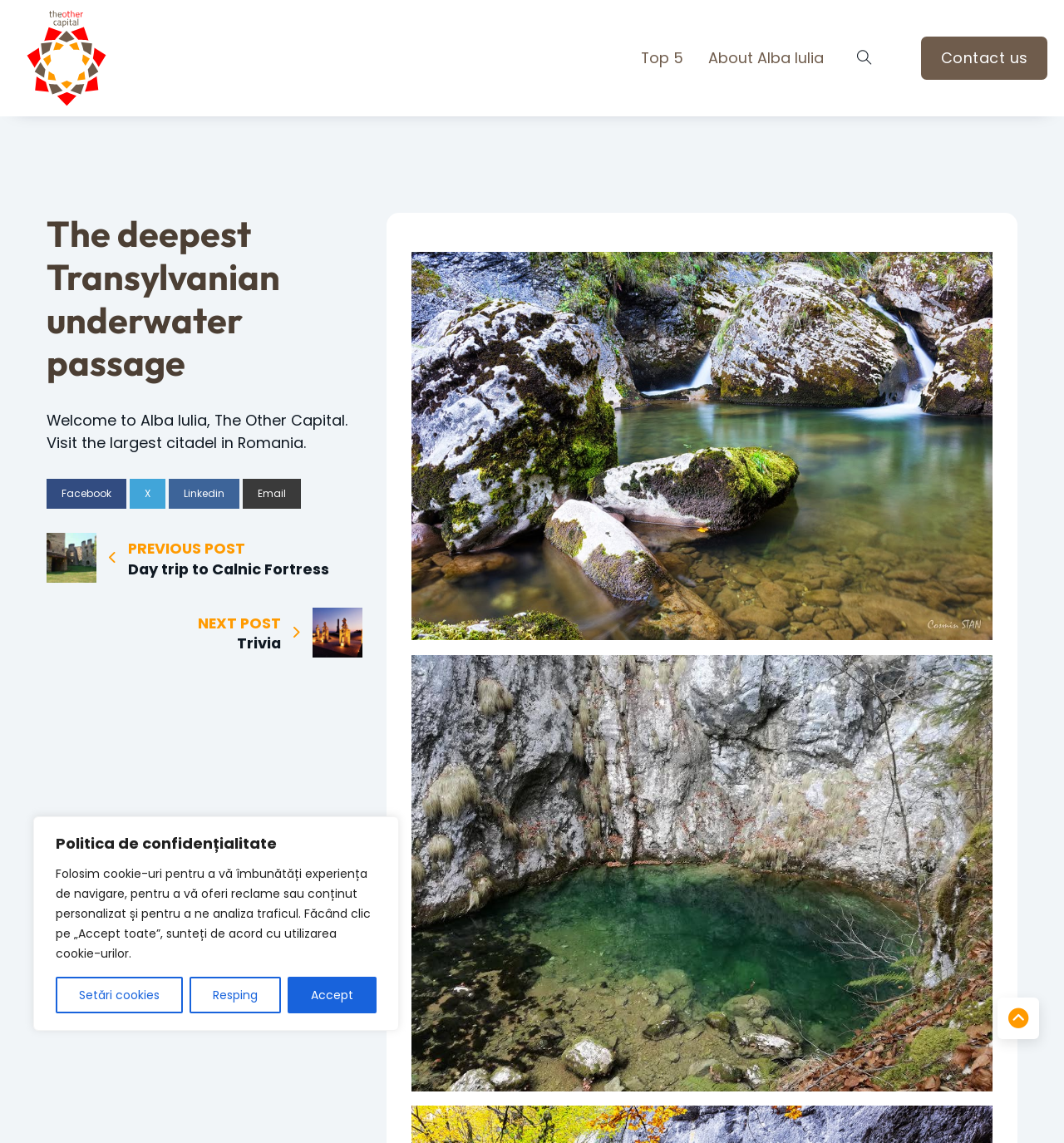Could you highlight the region that needs to be clicked to execute the instruction: "Go to previous post"?

[0.044, 0.466, 0.34, 0.51]